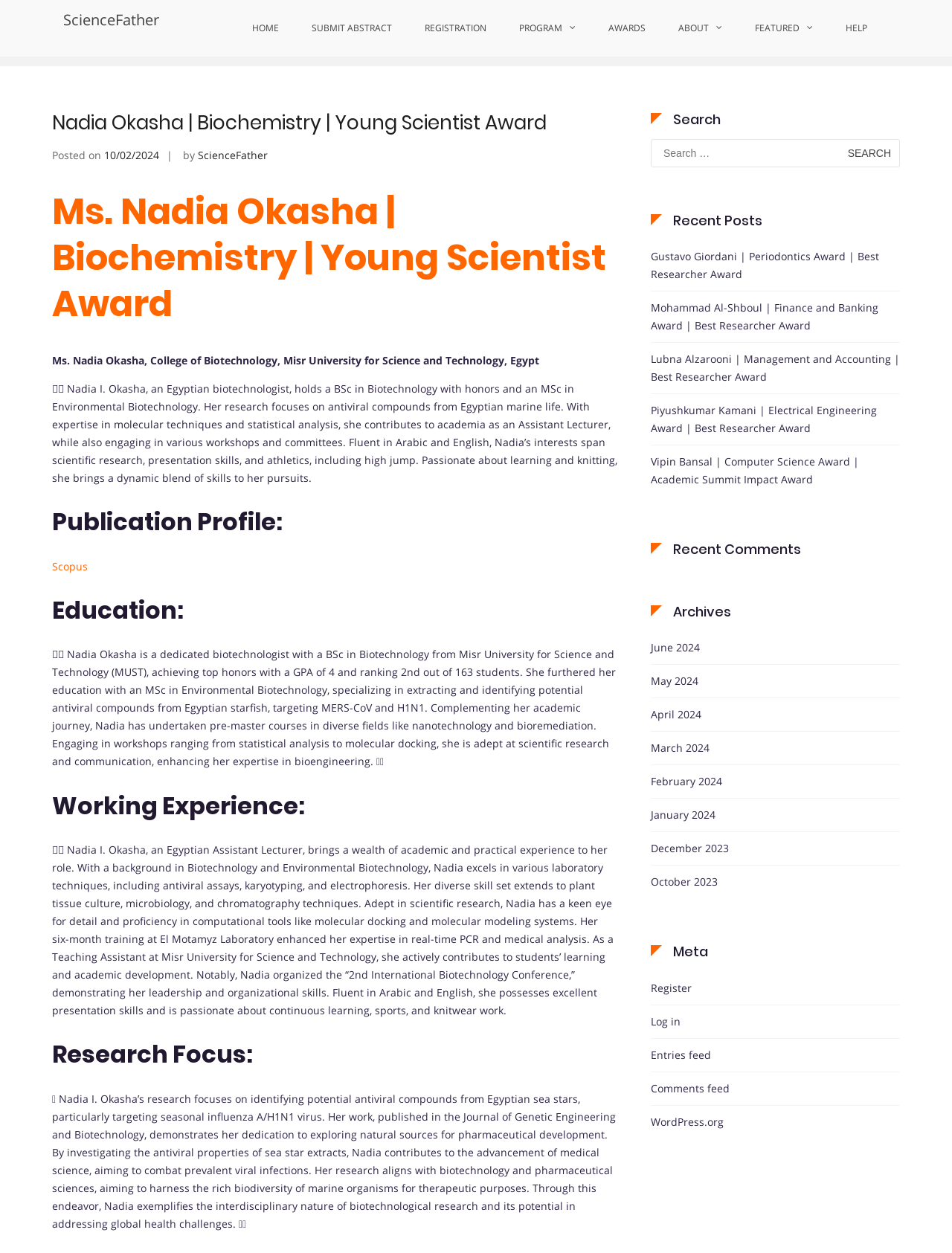Give a one-word or phrase response to the following question: What is the name of the university Nadia Okasha is affiliated with?

Misr University for Science and Technology